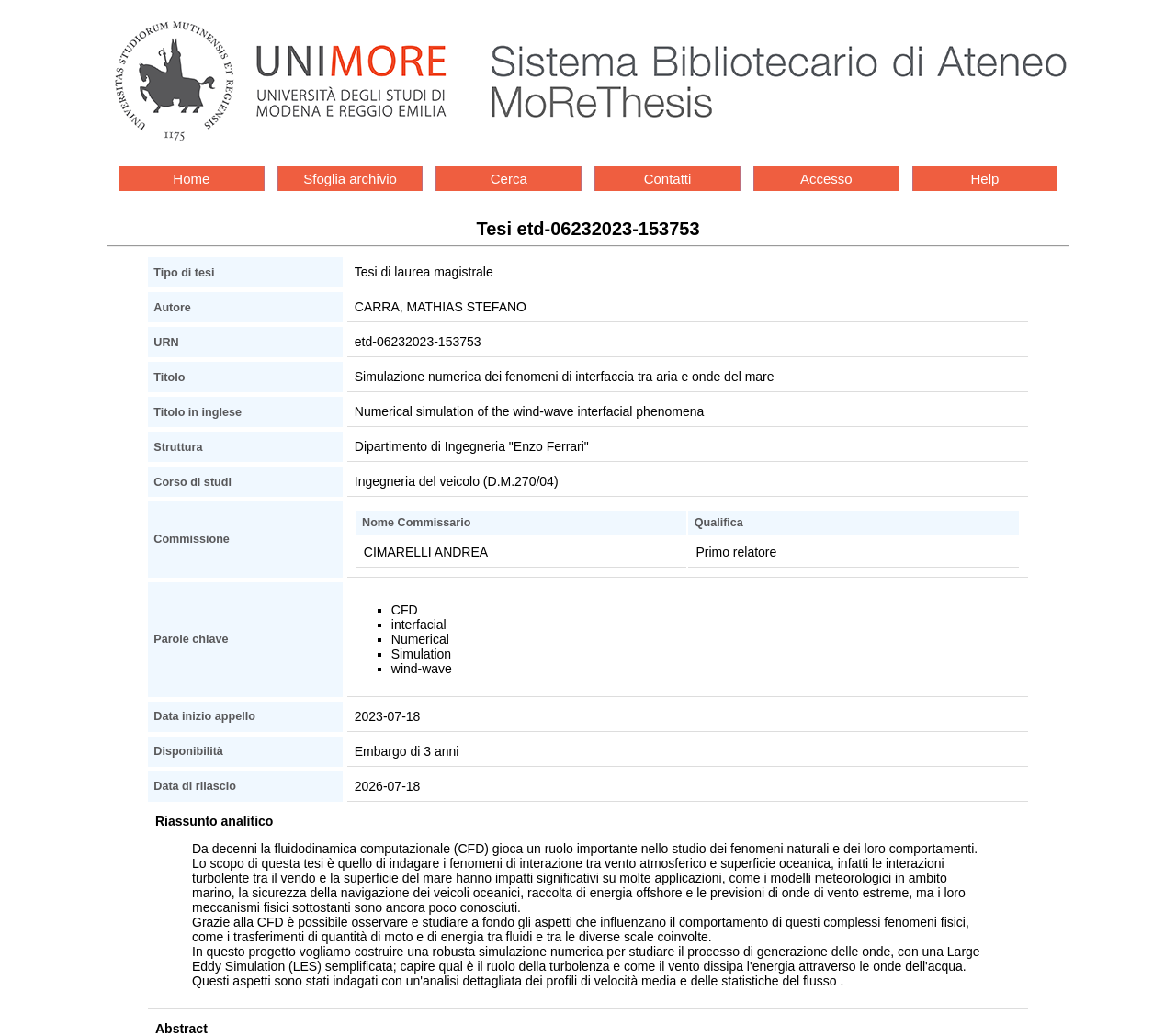Summarize the webpage with intricate details.

The webpage is a thesis details page, titled "Tesi etd-06232023-153753". At the top, there is a logo and a link to "Sistema bibliotecario di ateneo" on the left, and a navigation menu with links to "Home", "Sfoglia archivio", "Cerca", "Contatti", "Accesso", and "Help" on the right.

Below the navigation menu, there is a title "Tesi etd-06232023-153753" followed by a horizontal separator. The main content is organized into a table with multiple rows, each containing a label and a value. The labels are "Tipo di tesi", "Autore", "URN", "Titolo", "Titolo in inglese", "Struttura", "Corso di studi", "Commissione", "Parole chiave", "Data inizio appello", "Disponibilità", and "Data di rilascio". The values corresponding to each label are provided in the adjacent column.

The "Commissione" section contains a table with two columns, "Nome Commissario" and "Qualifica", and one row with values "CIMARELLI ANDREA" and "Primo relatore", respectively.

The "Parole chiave" section contains a list of keywords, including "CFD interfacial Numerical Simulation wind-wave", with each keyword marked by a bullet point.

The "Riassunto analitico" section contains a blockquote with a summary of the thesis, which discusses the importance of computational fluid dynamics (CFD) in studying natural phenomena, particularly the interaction between wind and ocean surface. The summary explains that the thesis aims to investigate these interactions and their impact on various applications, and how CFD can be used to study these complex physical phenomena.